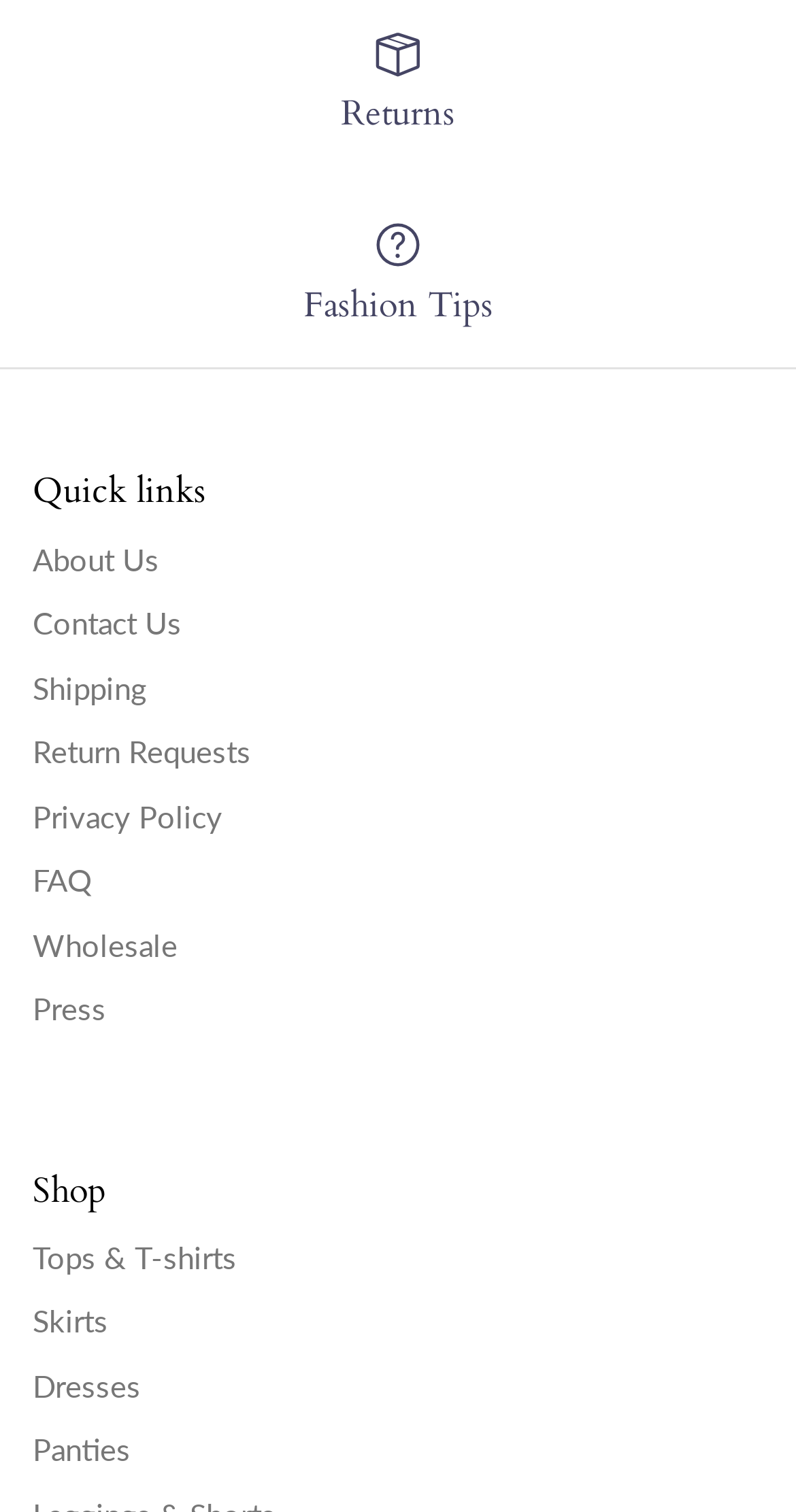Please analyze the image and give a detailed answer to the question:
What is the function of the 'FAQ' link?

The 'FAQ' link is likely to provide answers to common questions customers may have about the website, its products, or services, making it a useful resource for users.